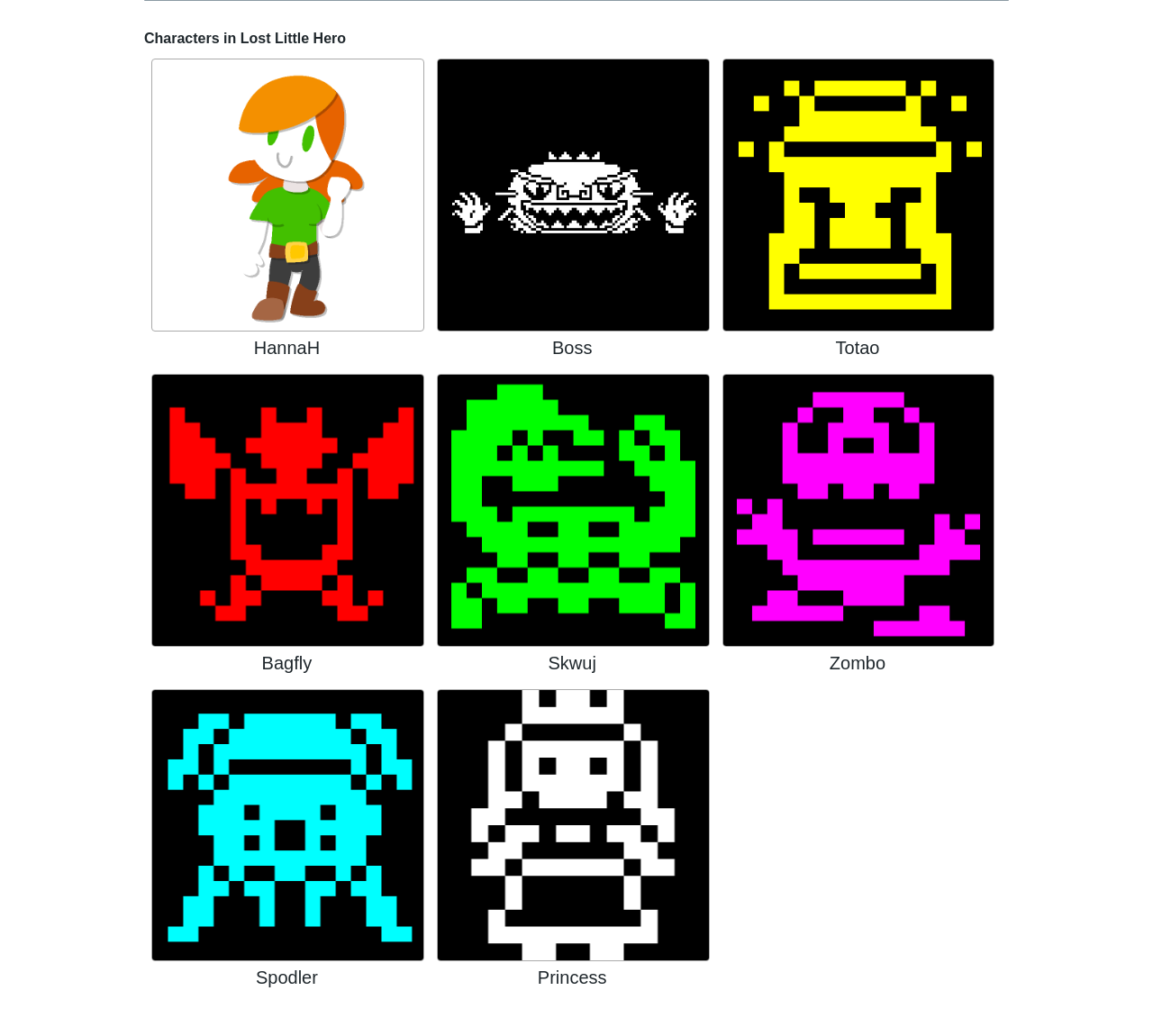Please find the bounding box for the UI element described by: "Spodler".

[0.222, 0.934, 0.276, 0.953]